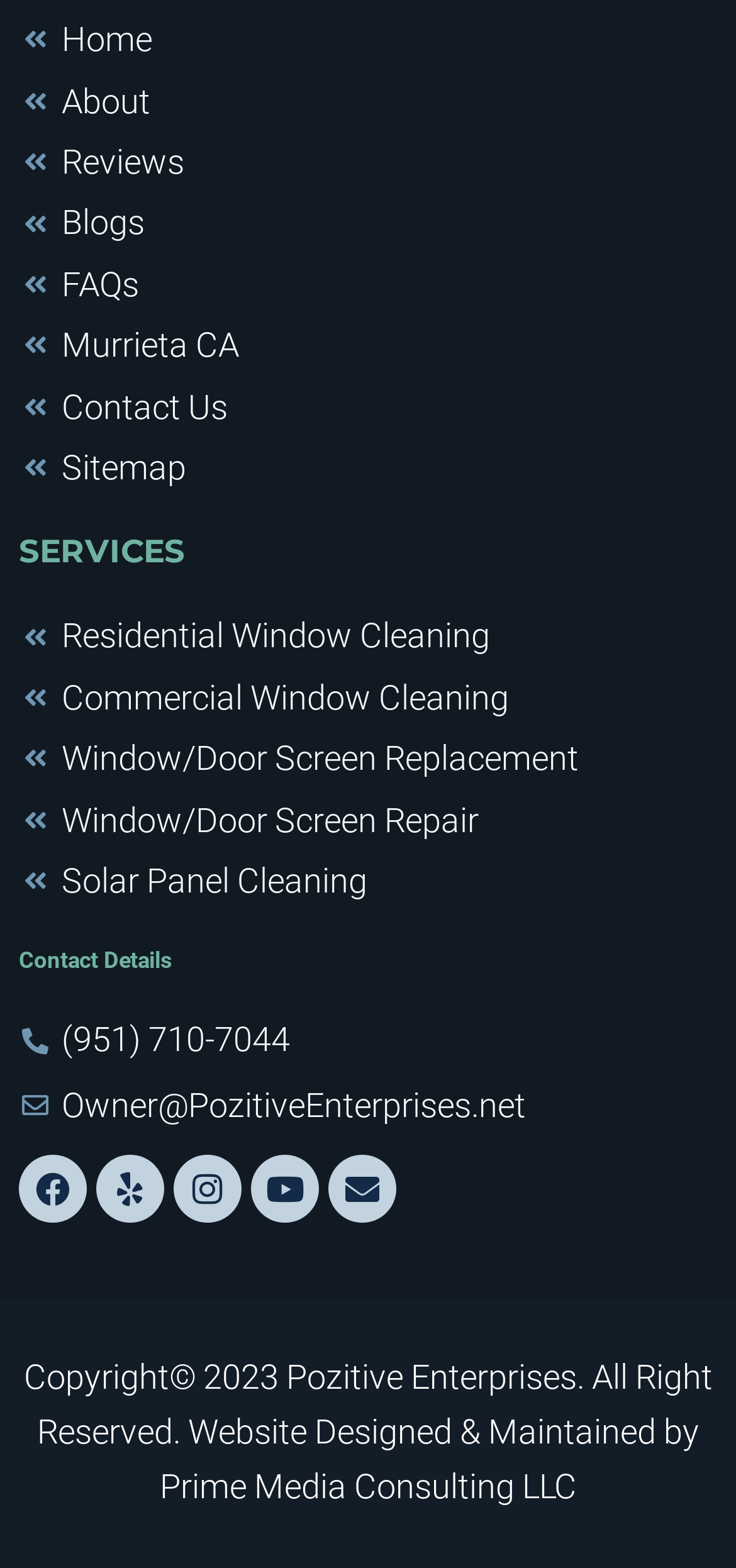Please specify the bounding box coordinates of the area that should be clicked to accomplish the following instruction: "Check Copyright information". The coordinates should consist of four float numbers between 0 and 1, i.e., [left, top, right, bottom].

[0.032, 0.865, 0.968, 0.925]